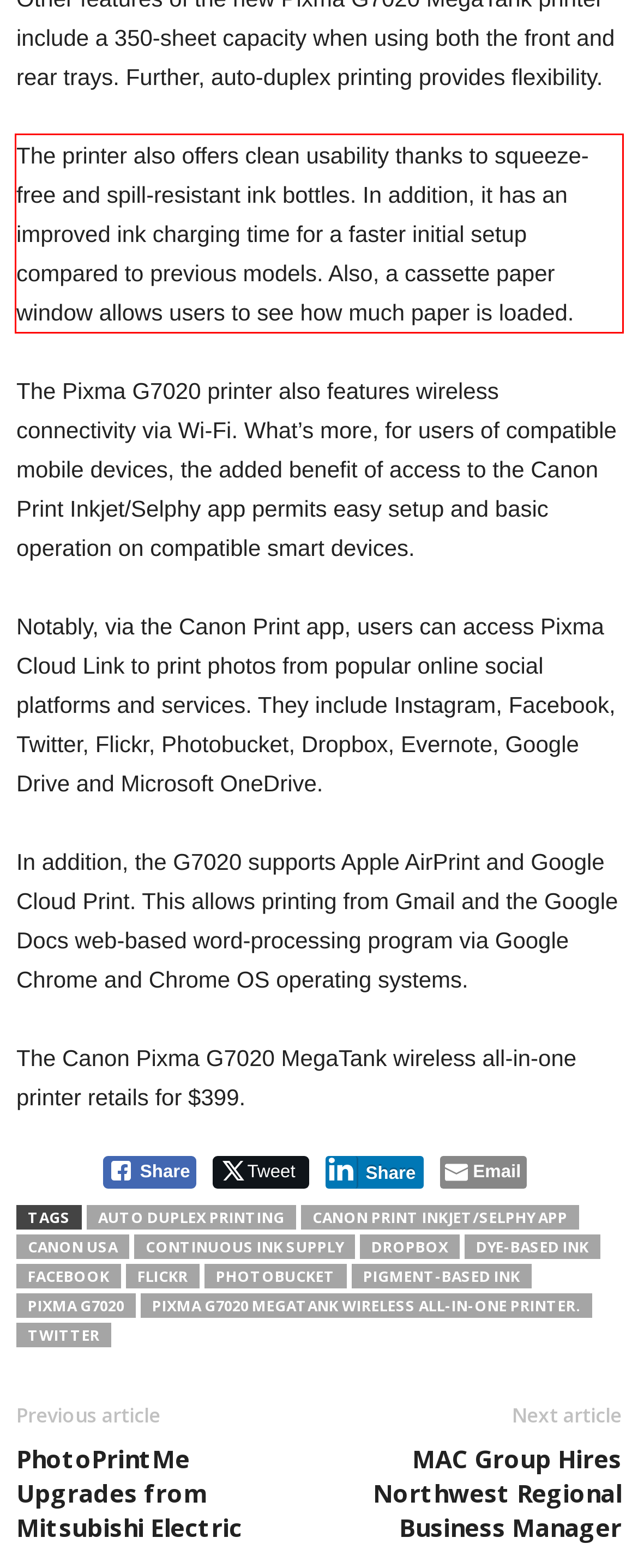Please extract the text content within the red bounding box on the webpage screenshot using OCR.

The printer also offers clean usability thanks to squeeze-free and spill-resistant ink bottles. In addition, it has an improved ink charging time for a faster initial setup compared to previous models. Also, a cassette paper window allows users to see how much paper is loaded.